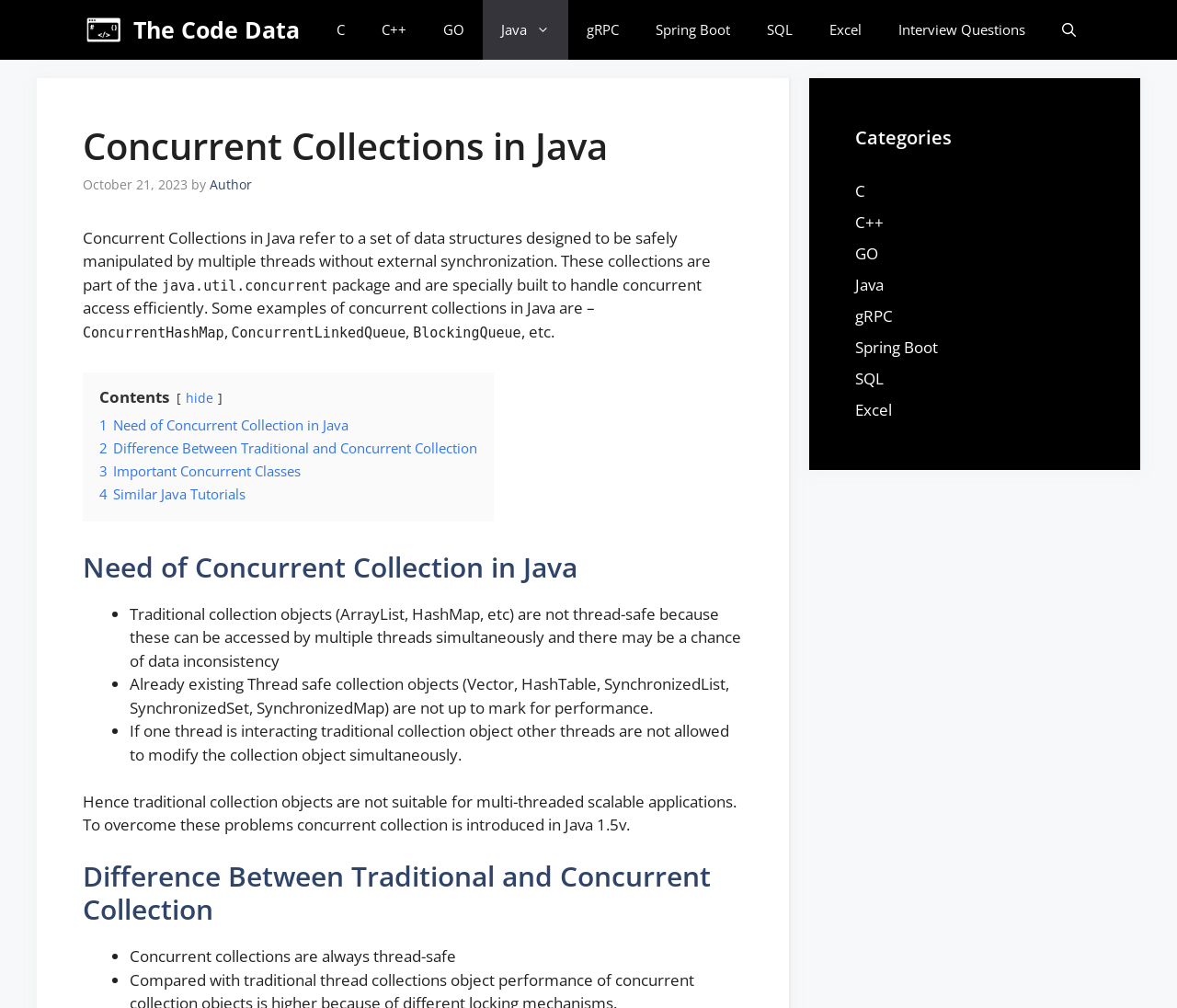Determine the main heading text of the webpage.

Concurrent Collections in Java